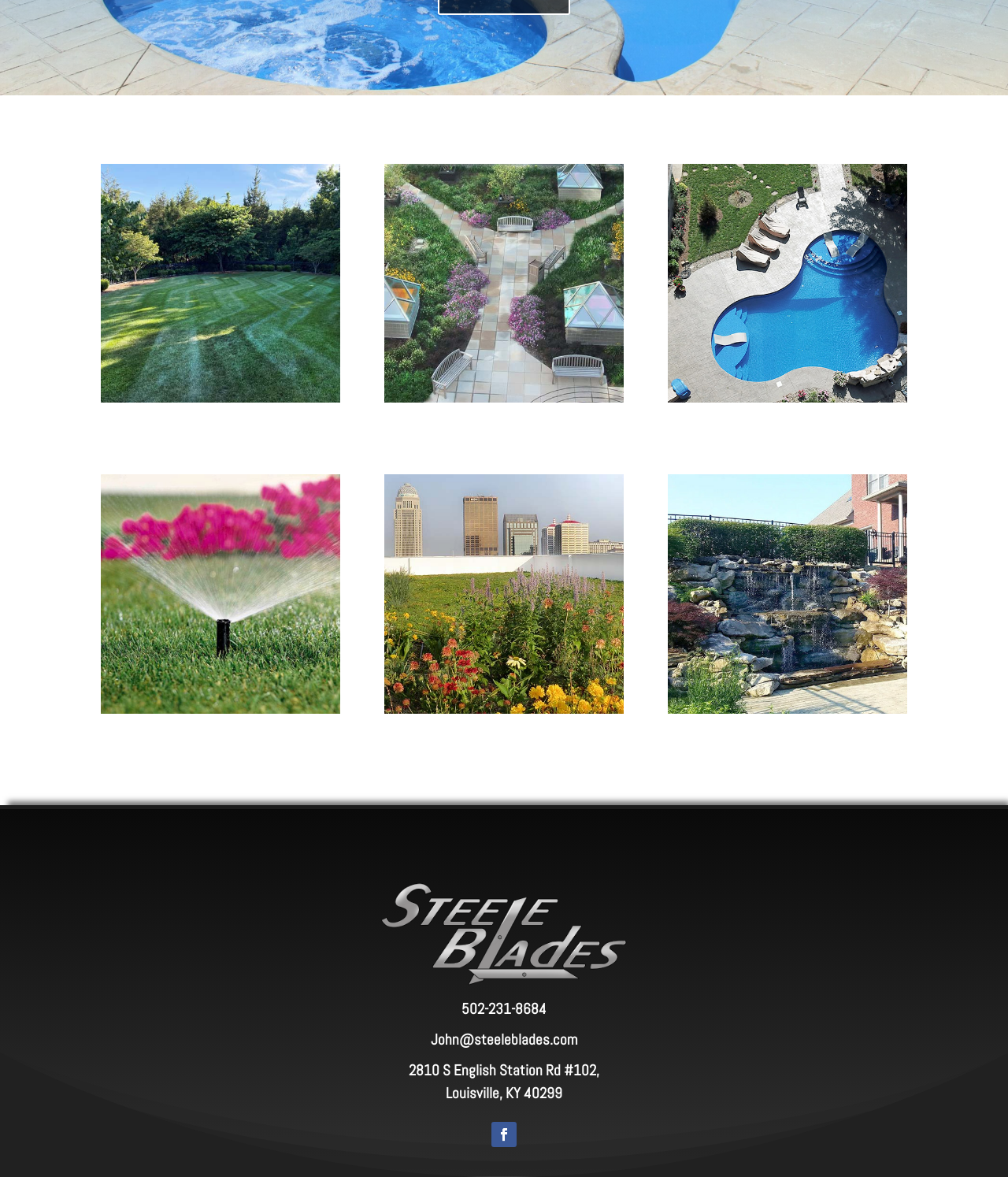What services does Steele Blades offer? Based on the screenshot, please respond with a single word or phrase.

Lawncare, Landscaping, Pools, Irrigation, Green Roofs, Hardscaping